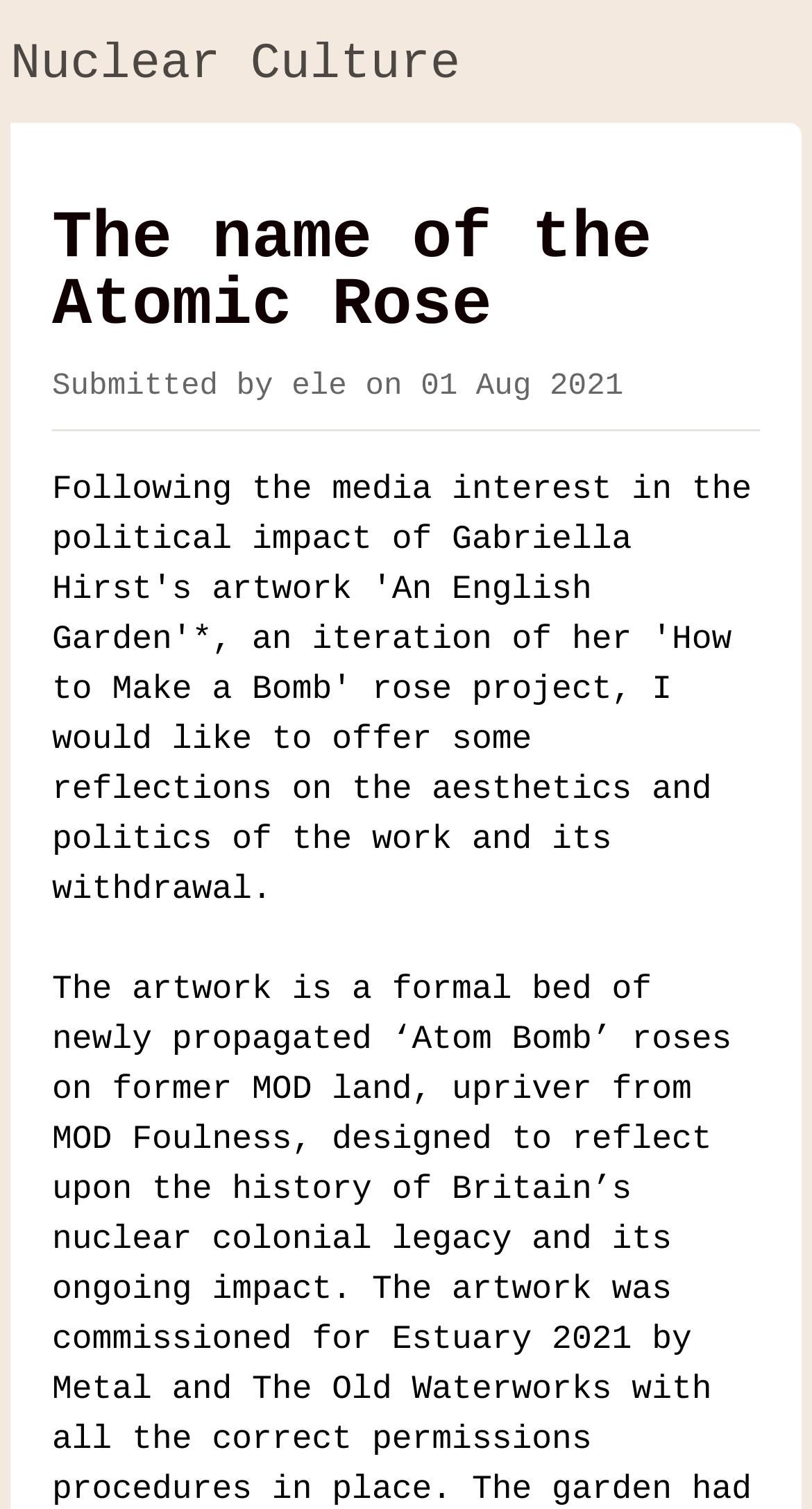Look at the image and write a detailed answer to the question: 
When was the article submitted?

The submission date of the article can be found in the submitted by section, which is '01 Aug 2021'.